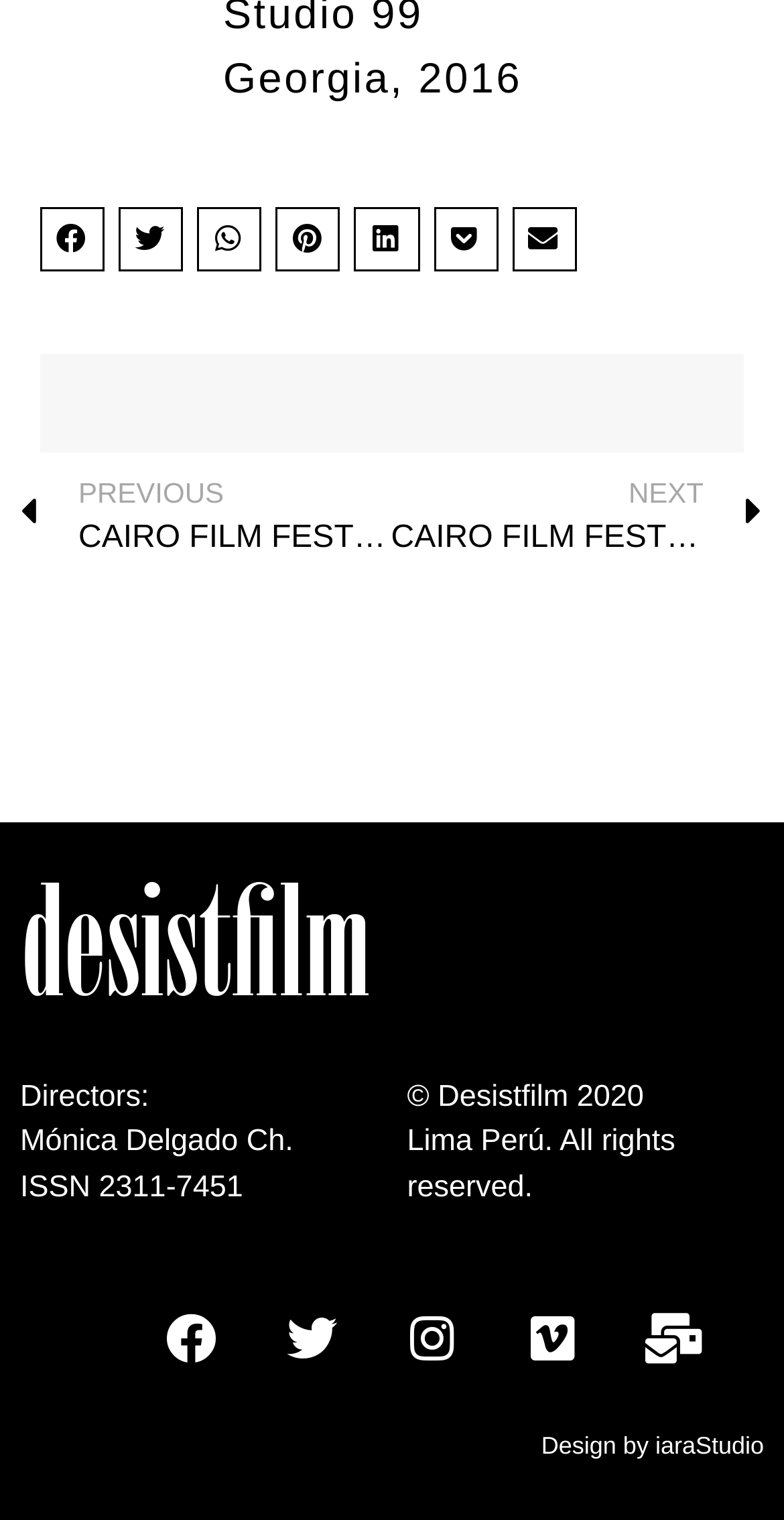Highlight the bounding box coordinates of the region I should click on to meet the following instruction: "Go to previous page".

[0.026, 0.31, 0.499, 0.37]